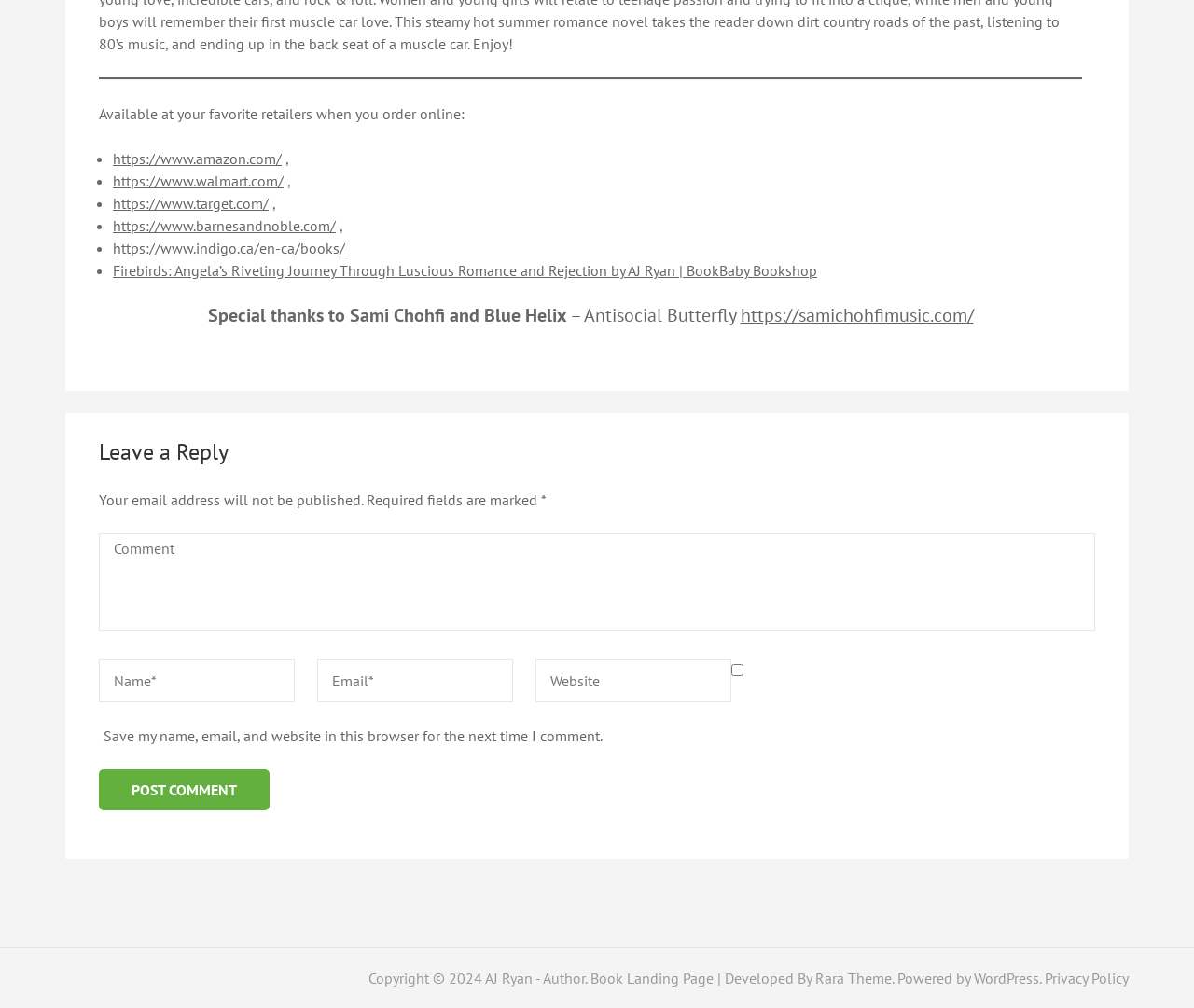Please identify the bounding box coordinates of the area that needs to be clicked to follow this instruction: "Click the Post Comment button".

[0.083, 0.764, 0.226, 0.804]